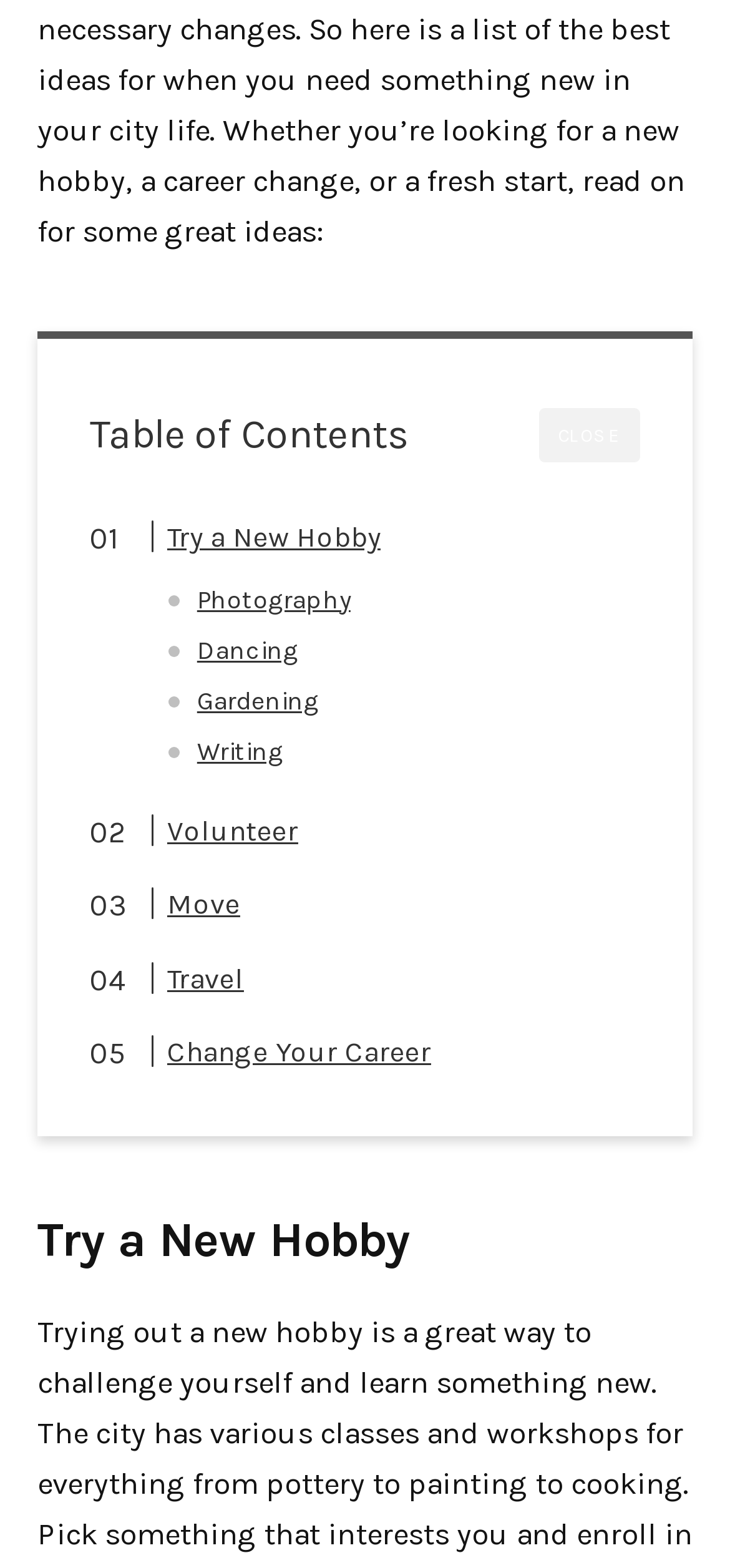Please locate the clickable area by providing the bounding box coordinates to follow this instruction: "Learn about 'Photography'".

[0.27, 0.37, 0.48, 0.395]